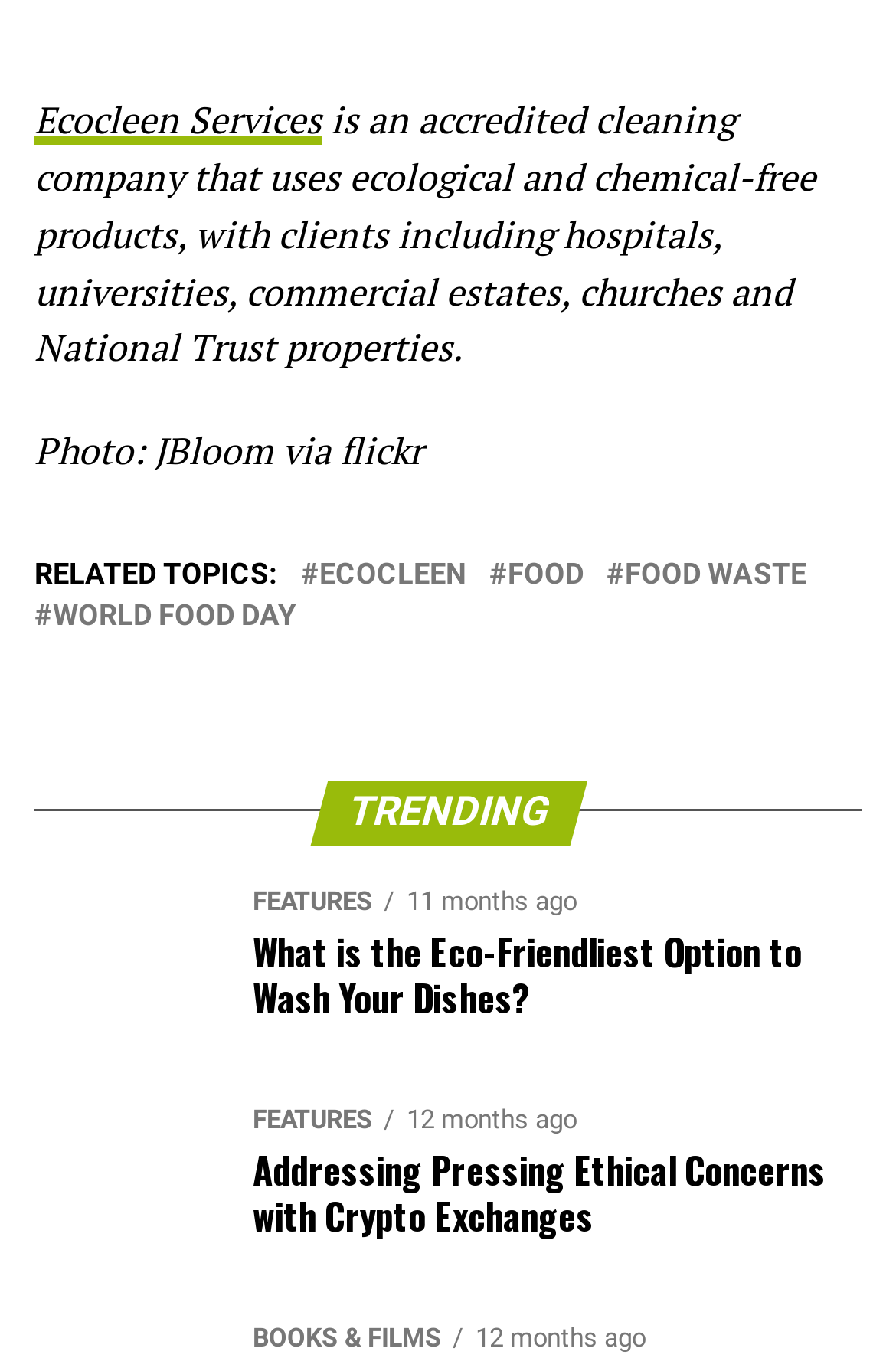Identify and provide the bounding box for the element described by: "World Food Day".

[0.059, 0.443, 0.331, 0.465]